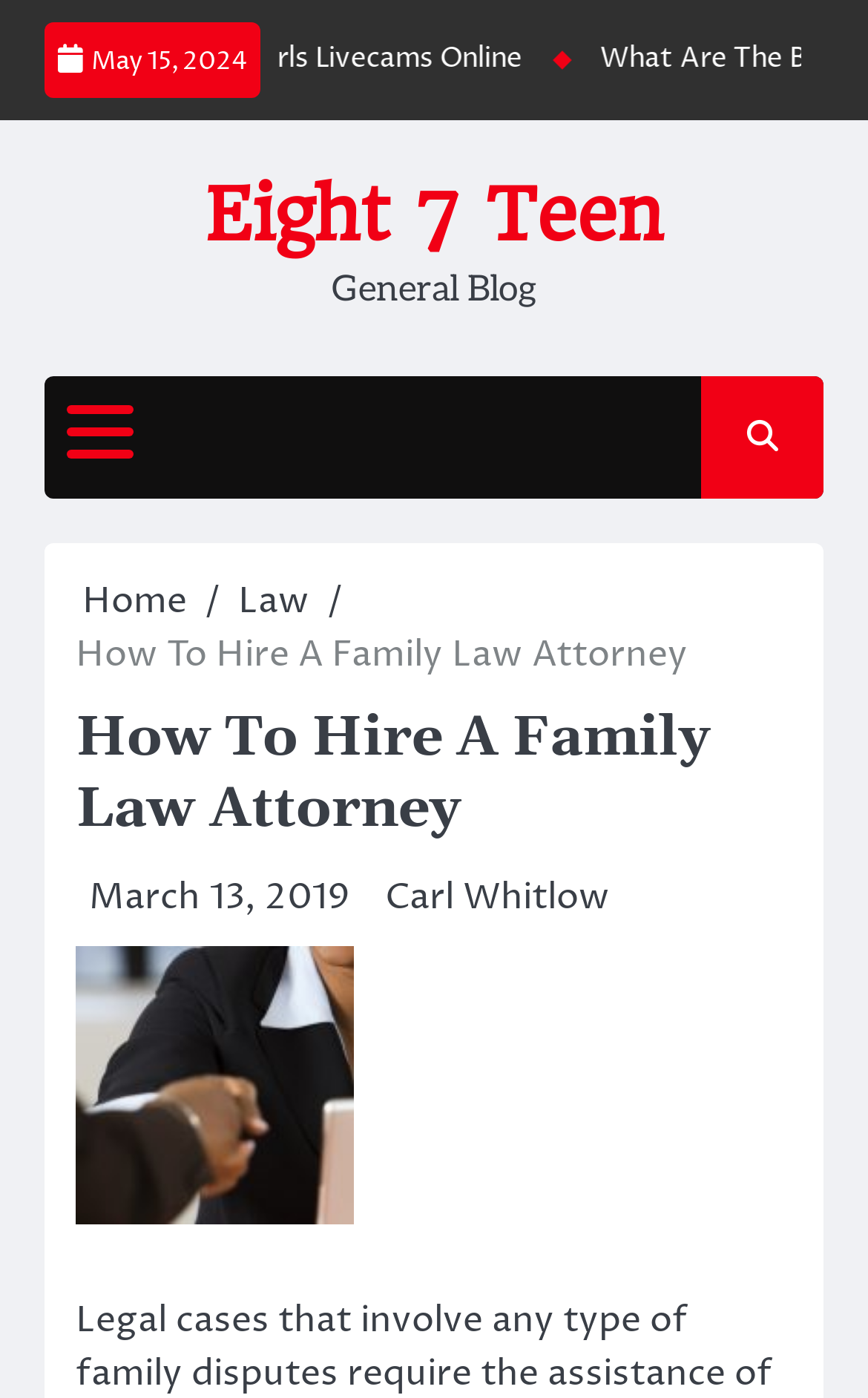Find the primary header on the webpage and provide its text.

How To Hire A Family Law Attorney